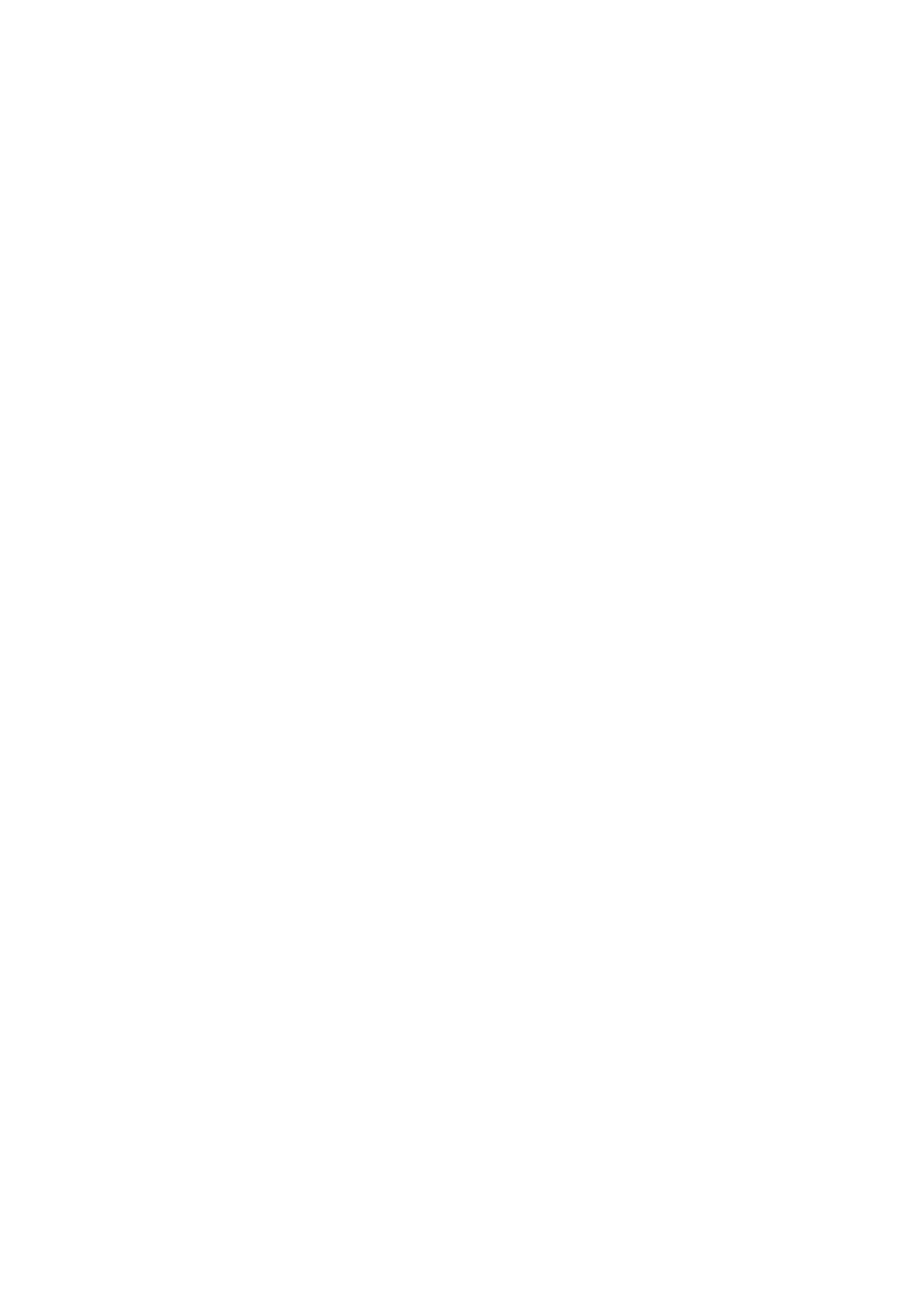Determine the bounding box for the UI element that matches this description: "Imki".

[0.122, 0.683, 0.878, 0.728]